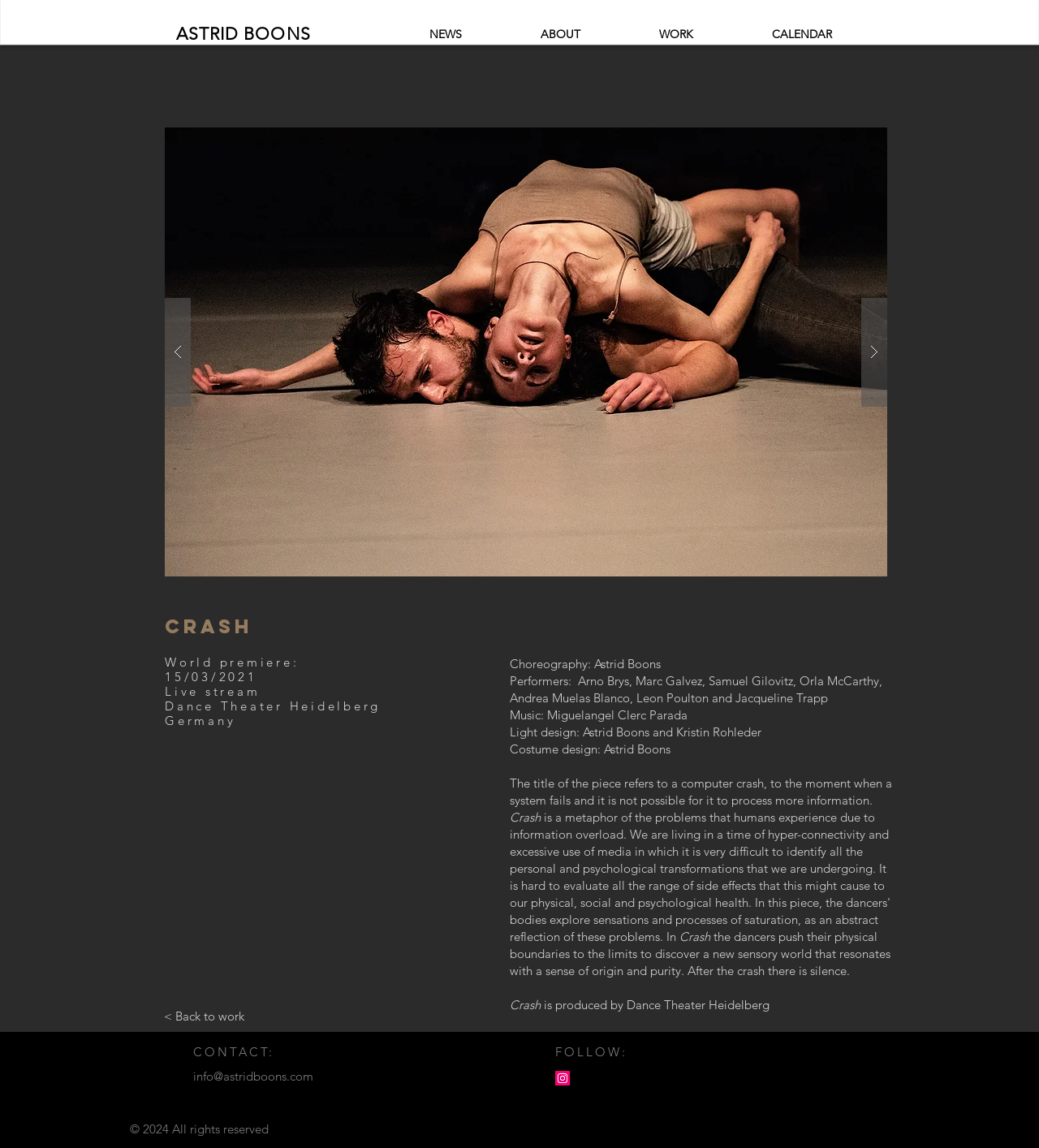Return the bounding box coordinates of the UI element that corresponds to this description: "ASTRID BOONS". The coordinates must be given as four float numbers in the range of 0 and 1, [left, top, right, bottom].

[0.17, 0.021, 0.299, 0.038]